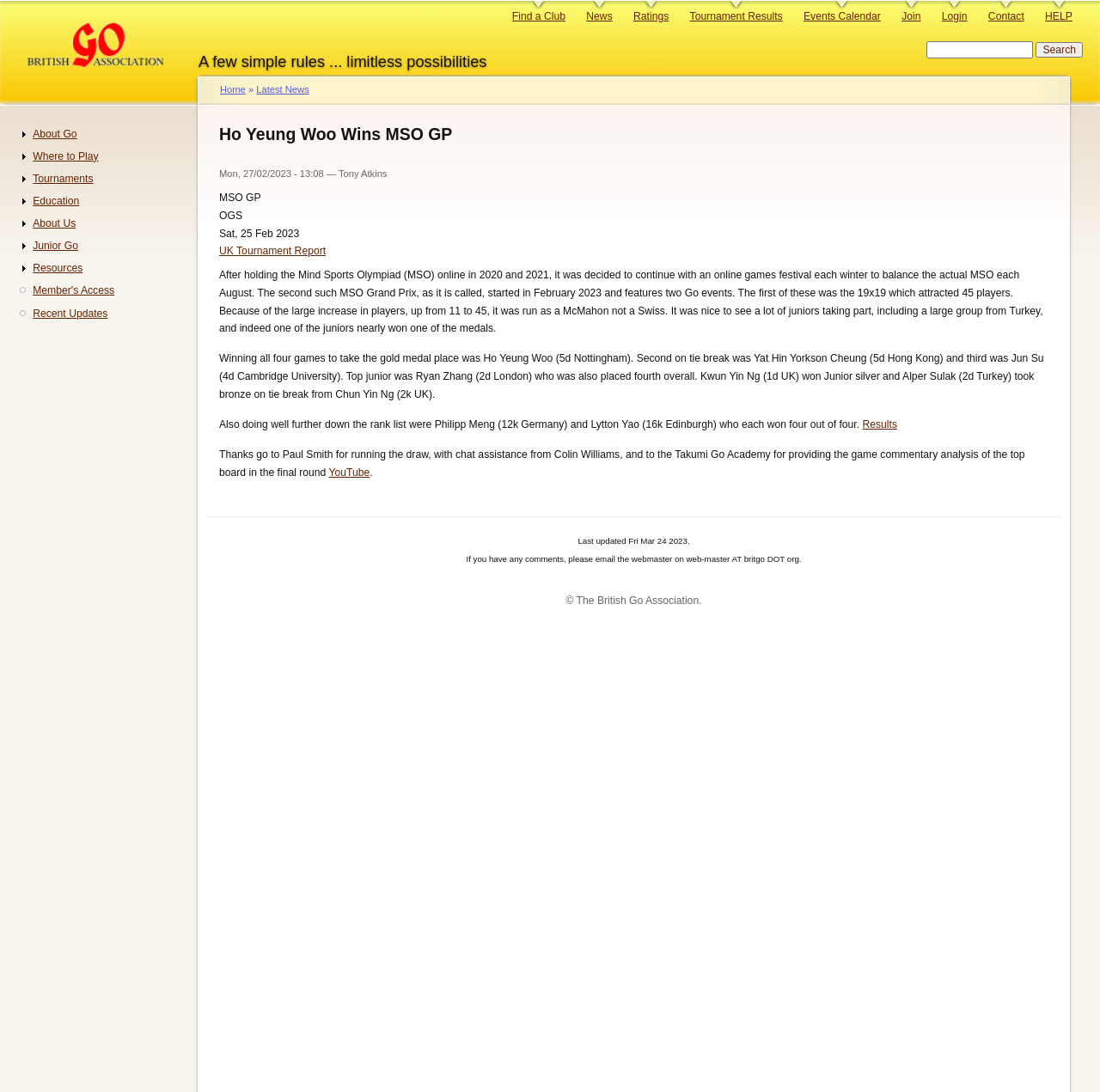Identify the bounding box coordinates of the section that should be clicked to achieve the task described: "Go to the Home page".

[0.2, 0.077, 0.223, 0.087]